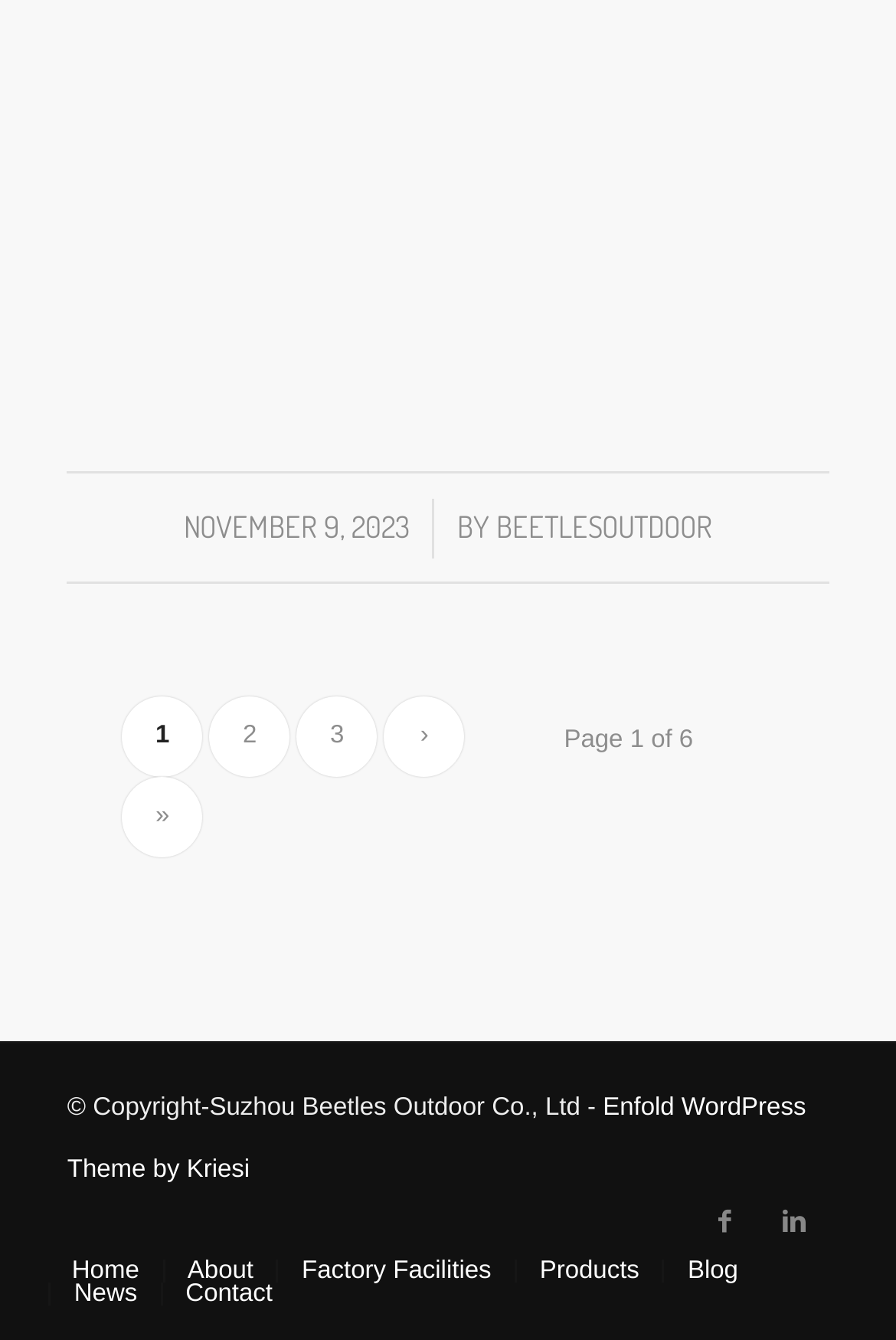Determine the bounding box coordinates of the region I should click to achieve the following instruction: "visit Beetles Outdoor". Ensure the bounding box coordinates are four float numbers between 0 and 1, i.e., [left, top, right, bottom].

[0.554, 0.379, 0.795, 0.407]